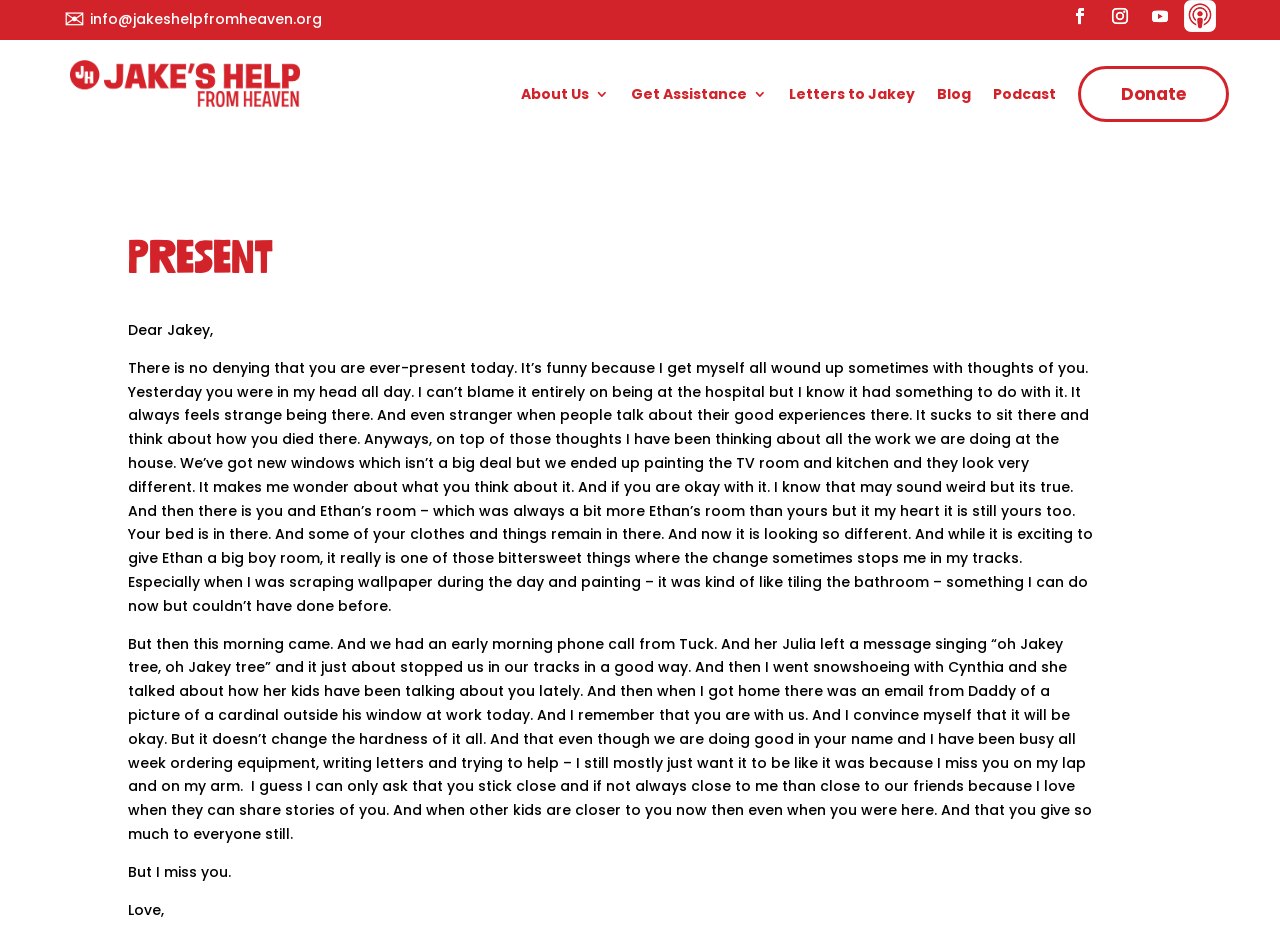How many paragraphs are there in the letter? Observe the screenshot and provide a one-word or short phrase answer.

4